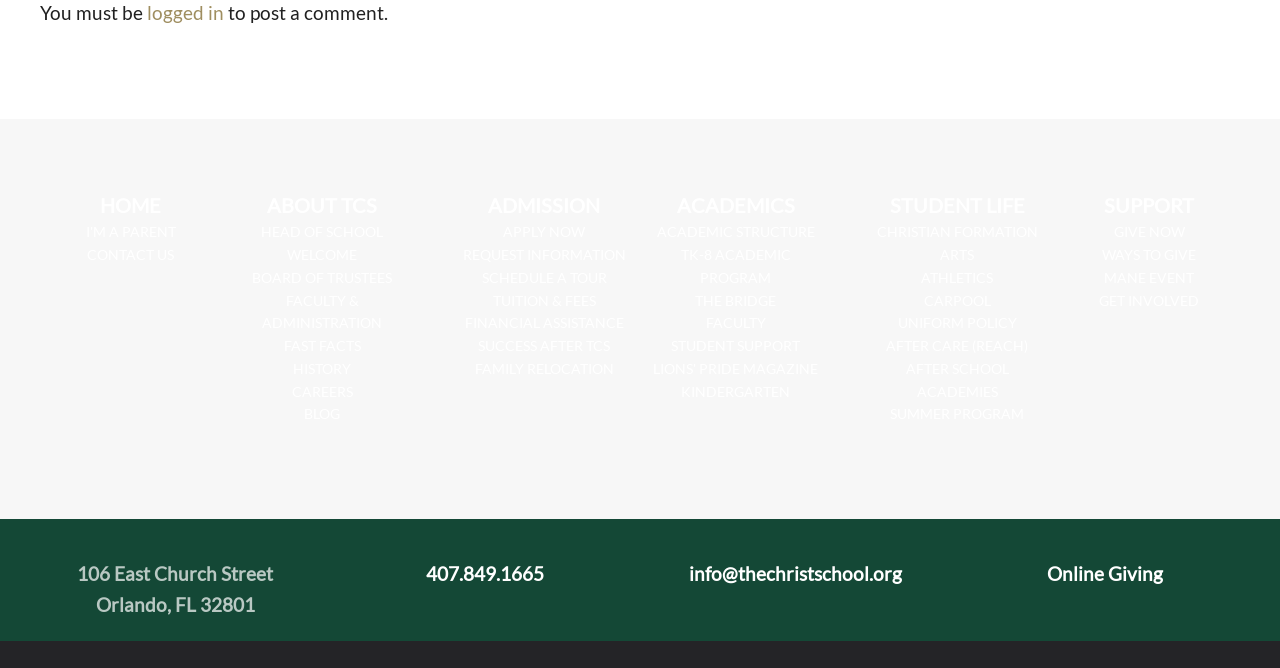Determine the bounding box coordinates for the UI element described. Format the coordinates as (top-left x, top-left y, bottom-right x, bottom-right y) and ensure all values are between 0 and 1. Element description: Head of school welcome

[0.204, 0.334, 0.3, 0.394]